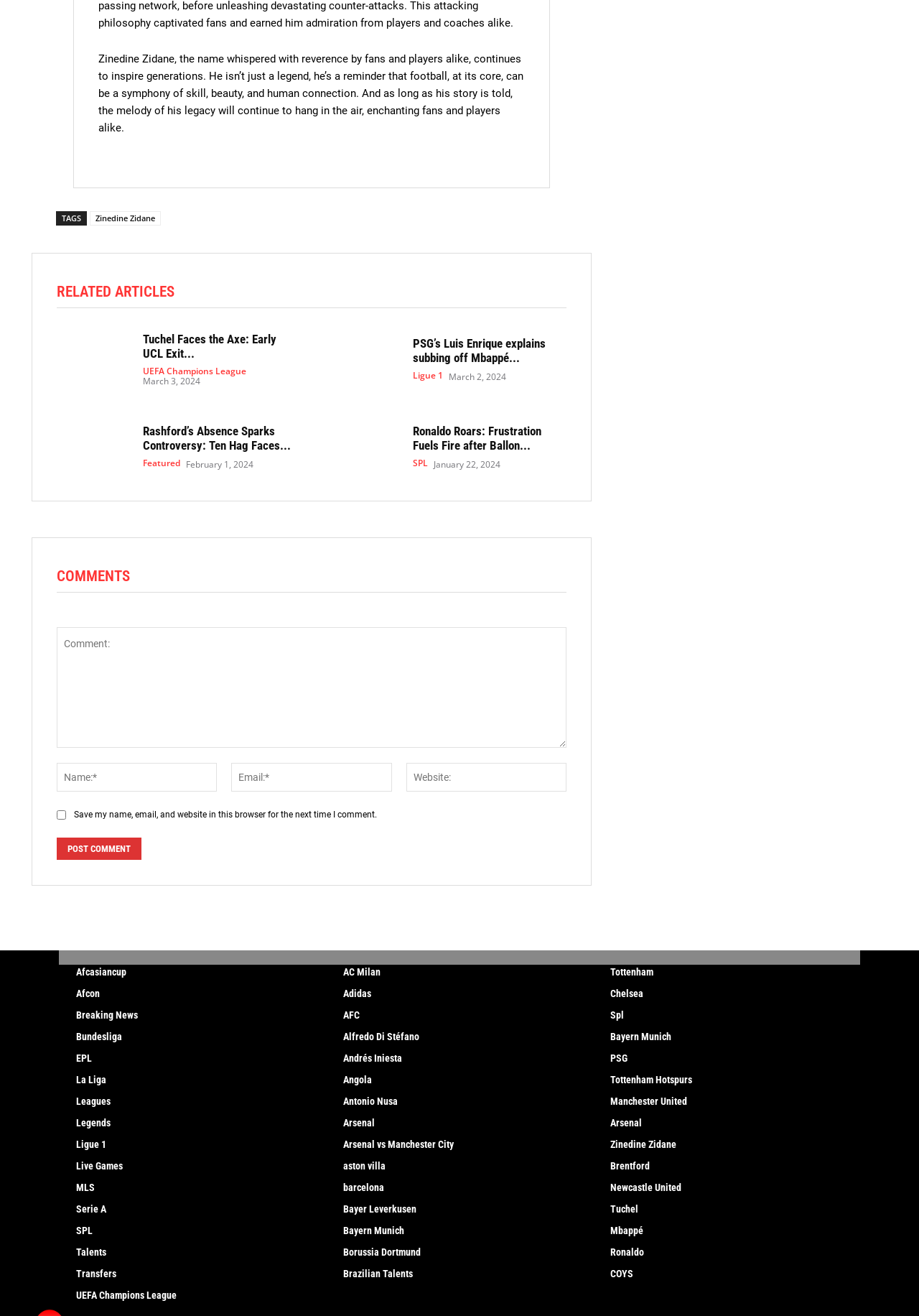Please predict the bounding box coordinates of the element's region where a click is necessary to complete the following instruction: "Click on the link to read about Ronaldo Roars: Frustration Fuels Fire after Ballon d’Or & The Best Snubs". The coordinates should be represented by four float numbers between 0 and 1, i.e., [left, top, right, bottom].

[0.355, 0.318, 0.434, 0.361]